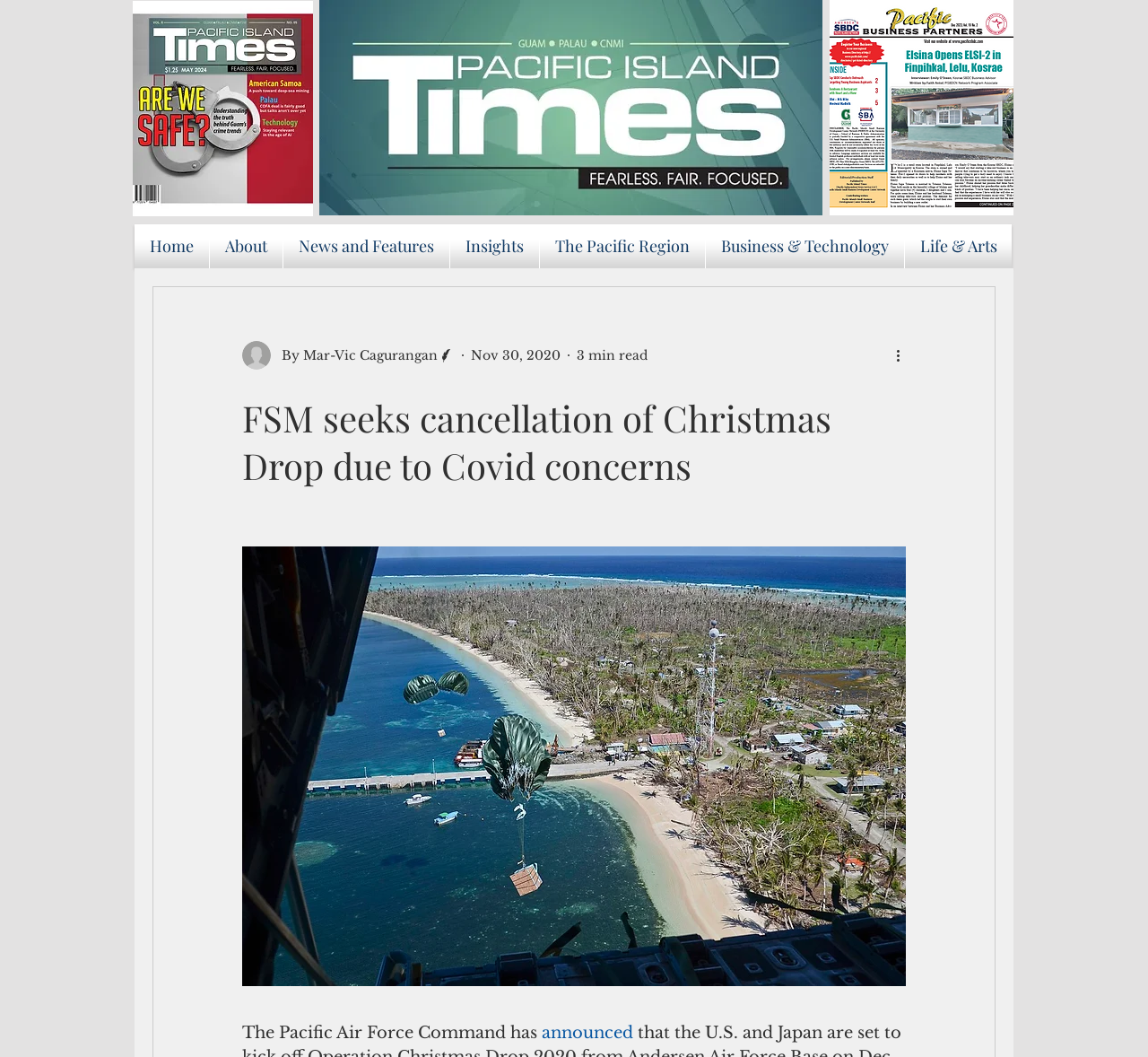Identify the bounding box coordinates for the element you need to click to achieve the following task: "Read the article by Mar-Vic Cagurangan". Provide the bounding box coordinates as four float numbers between 0 and 1, in the form [left, top, right, bottom].

[0.236, 0.327, 0.381, 0.345]